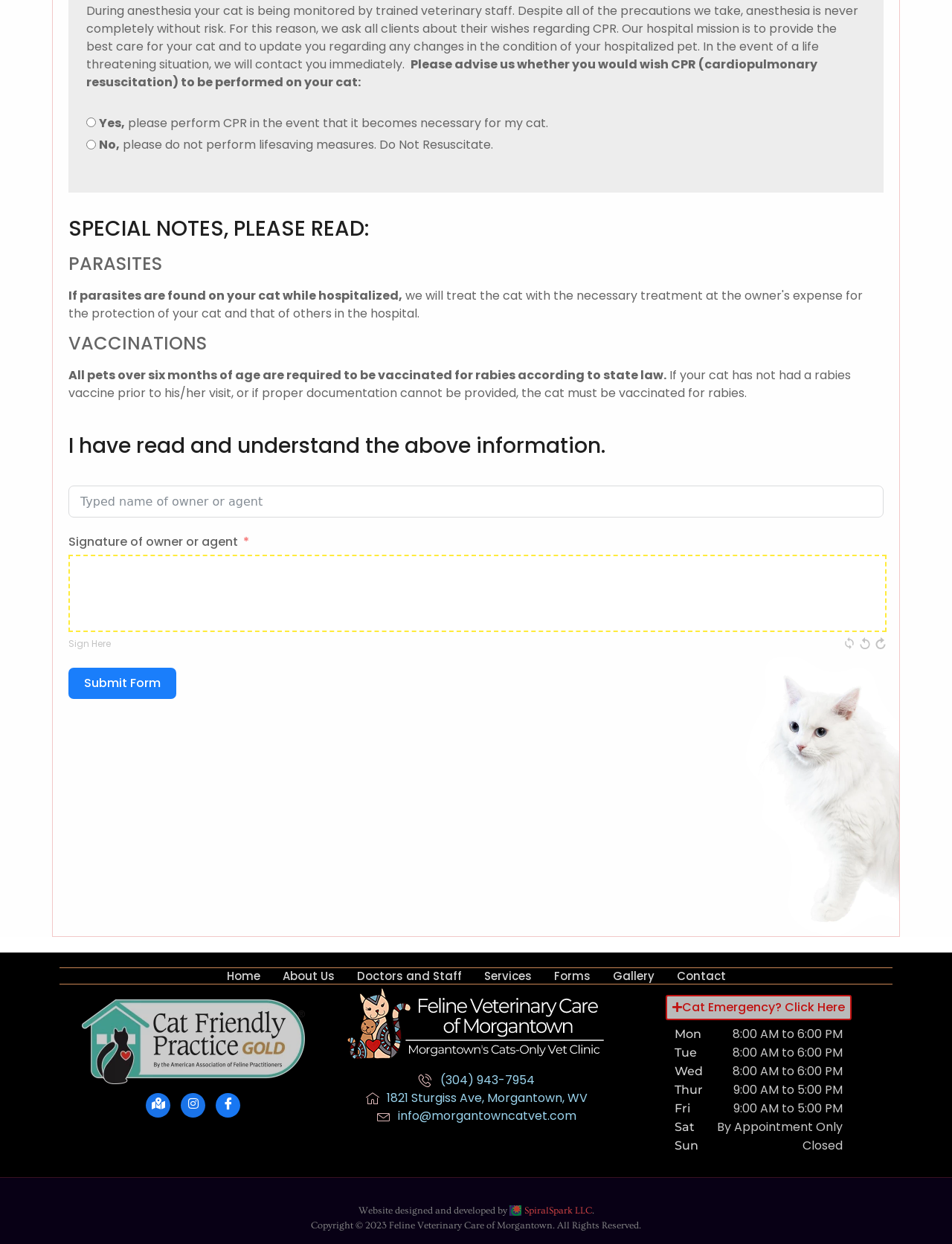Please locate the bounding box coordinates of the region I need to click to follow this instruction: "Click Submit Form".

[0.072, 0.536, 0.185, 0.562]